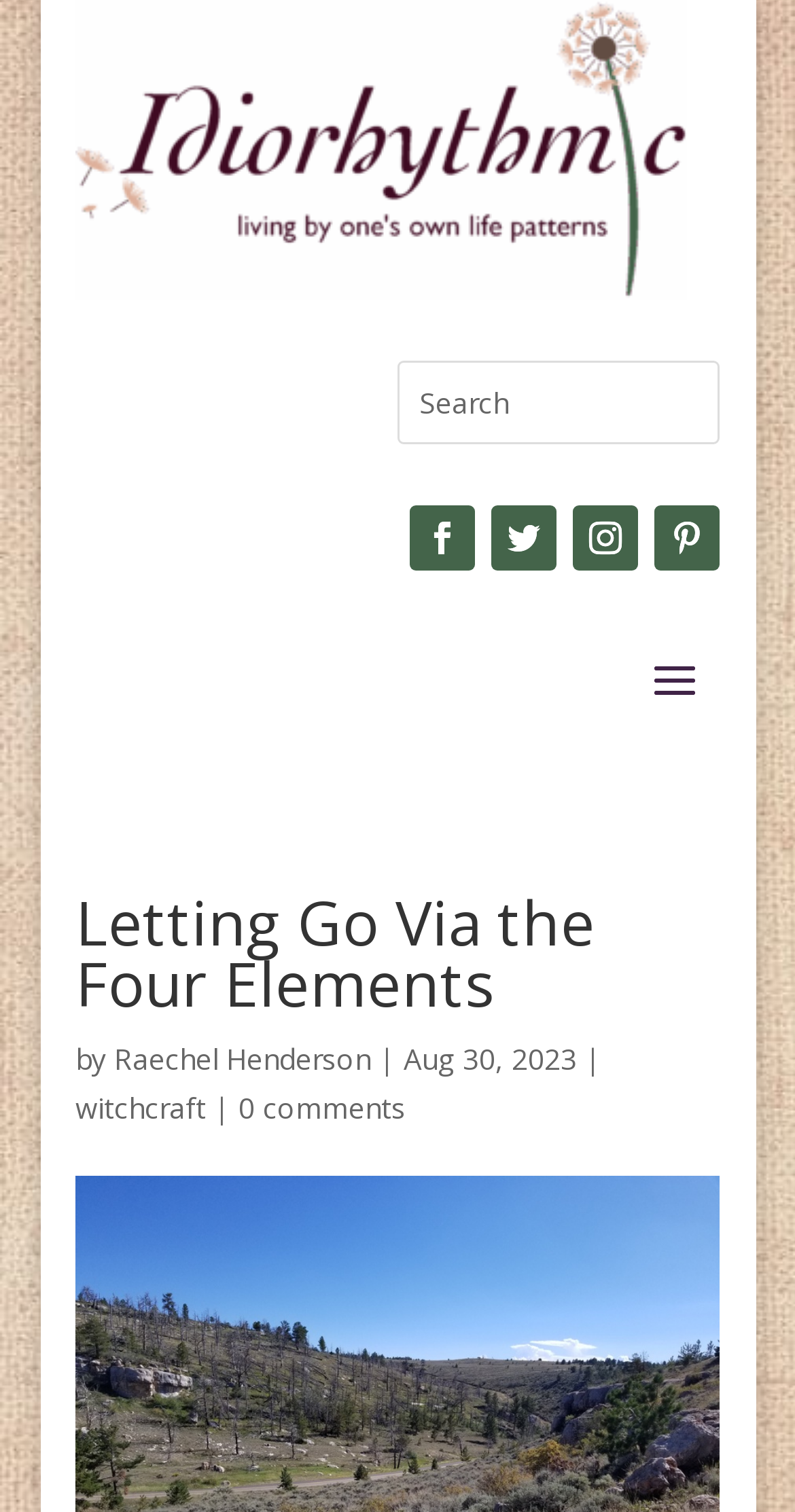Give a concise answer of one word or phrase to the question: 
What is the logo of this website?

Idiorhythmic Logo